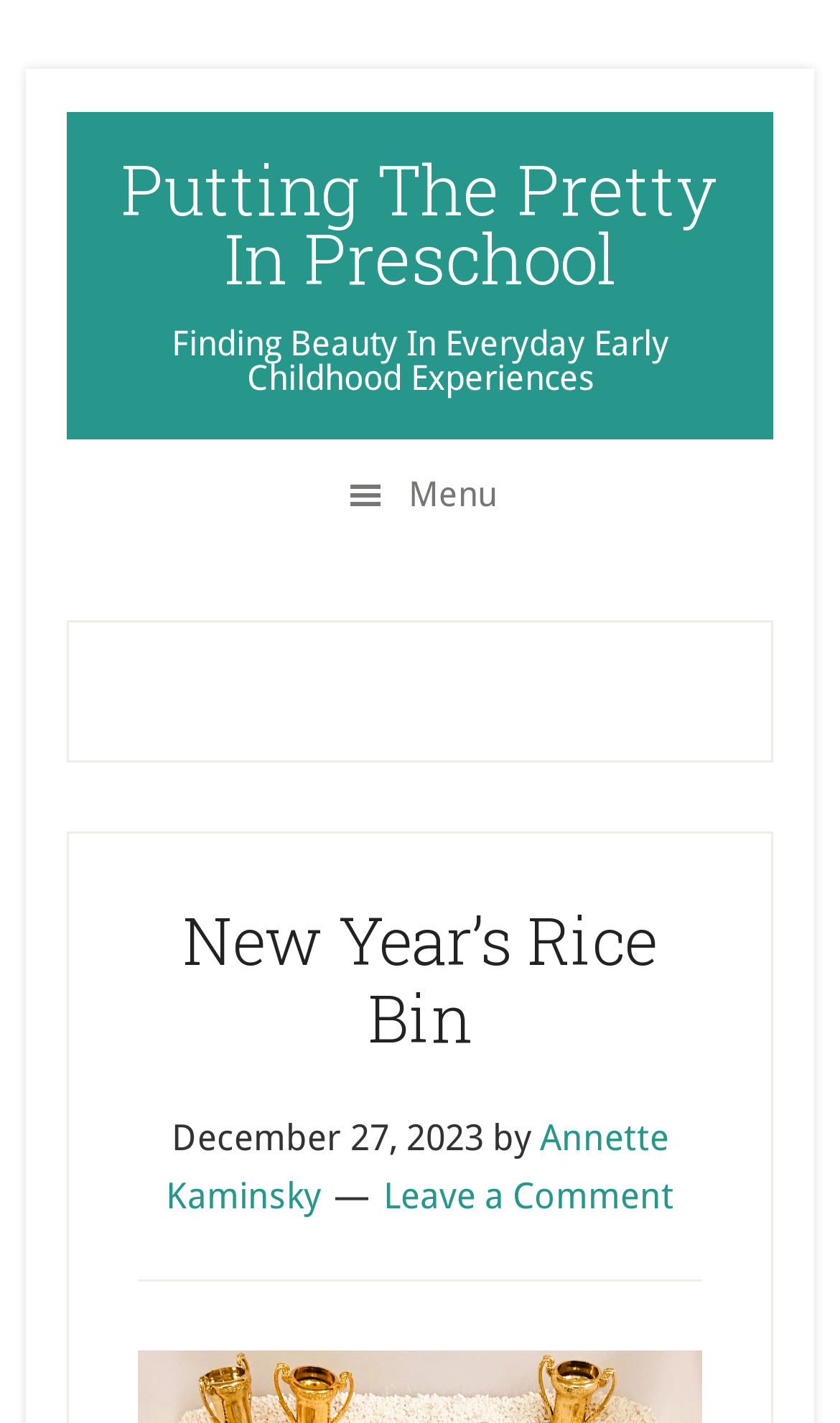Using the image as a reference, answer the following question in as much detail as possible:
What is the name of the blog?

The name of the blog can be found at the top of the webpage, which is 'Putting The Pretty In Preschool'. This is likely the title of the blog or website.